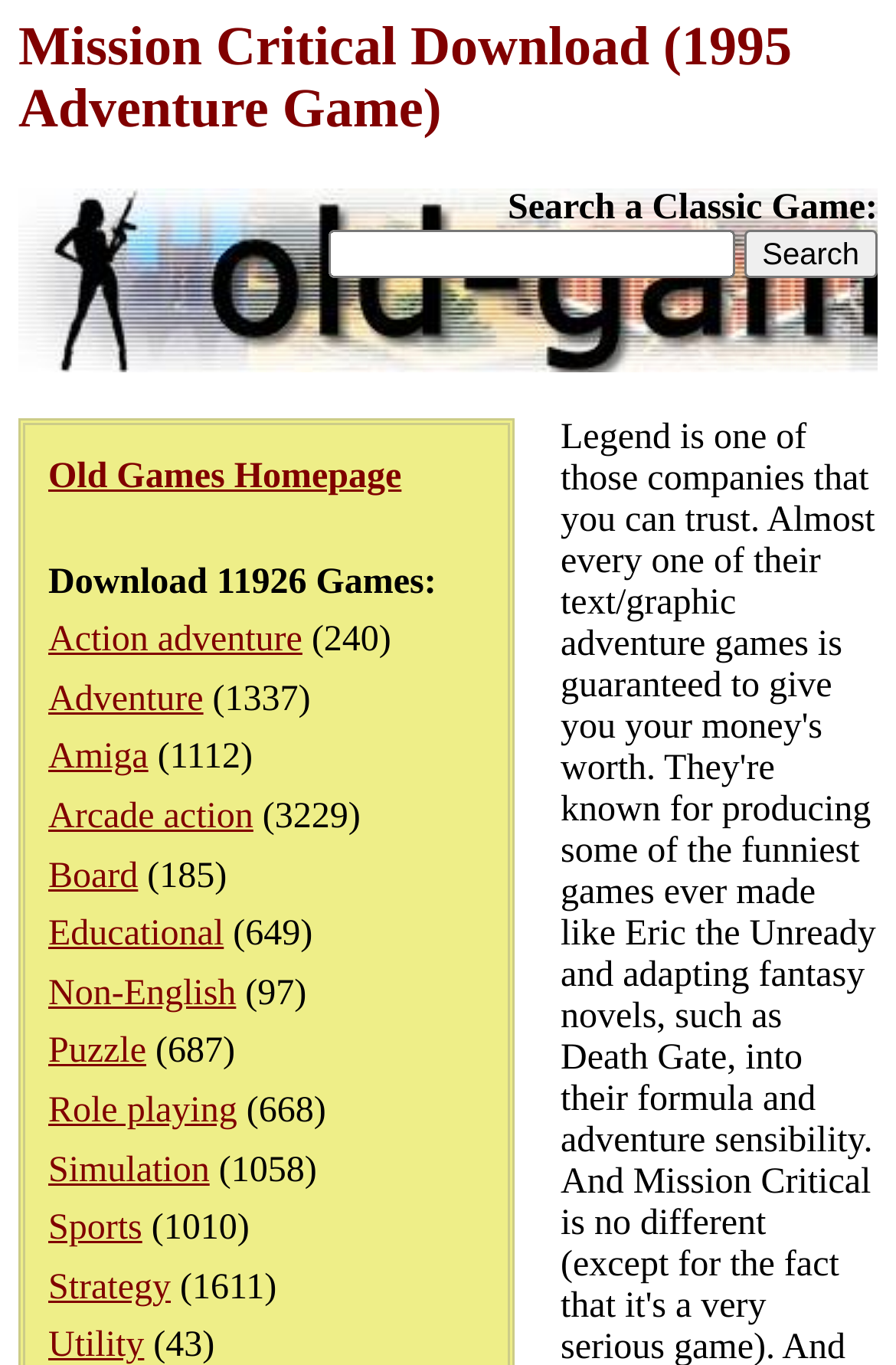Could you locate the bounding box coordinates for the section that should be clicked to accomplish this task: "Search a classic game".

[0.366, 0.168, 0.82, 0.204]